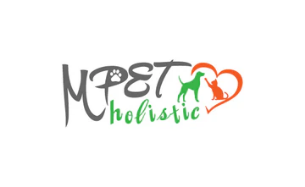Offer an in-depth description of the image shown.

The image features the logo of "M PET HOLISTIC," prominently displaying a playful combination of pet-related elements. The design showcases the brand's name in a lively font, with "M PET" in gray, stylized to incorporate a paw print, symbolizing care for pets. The word "holistic" is rendered in green, emphasizing a natural and health-conscious approach. Additionally, the logo incorporates silhouettes of a dog and a cat within a heart, highlighted in orange, suggesting a deep love and commitment to pet health and well-being. This logo embodies the brand's mission to provide wholesome, nutritious products for pets.